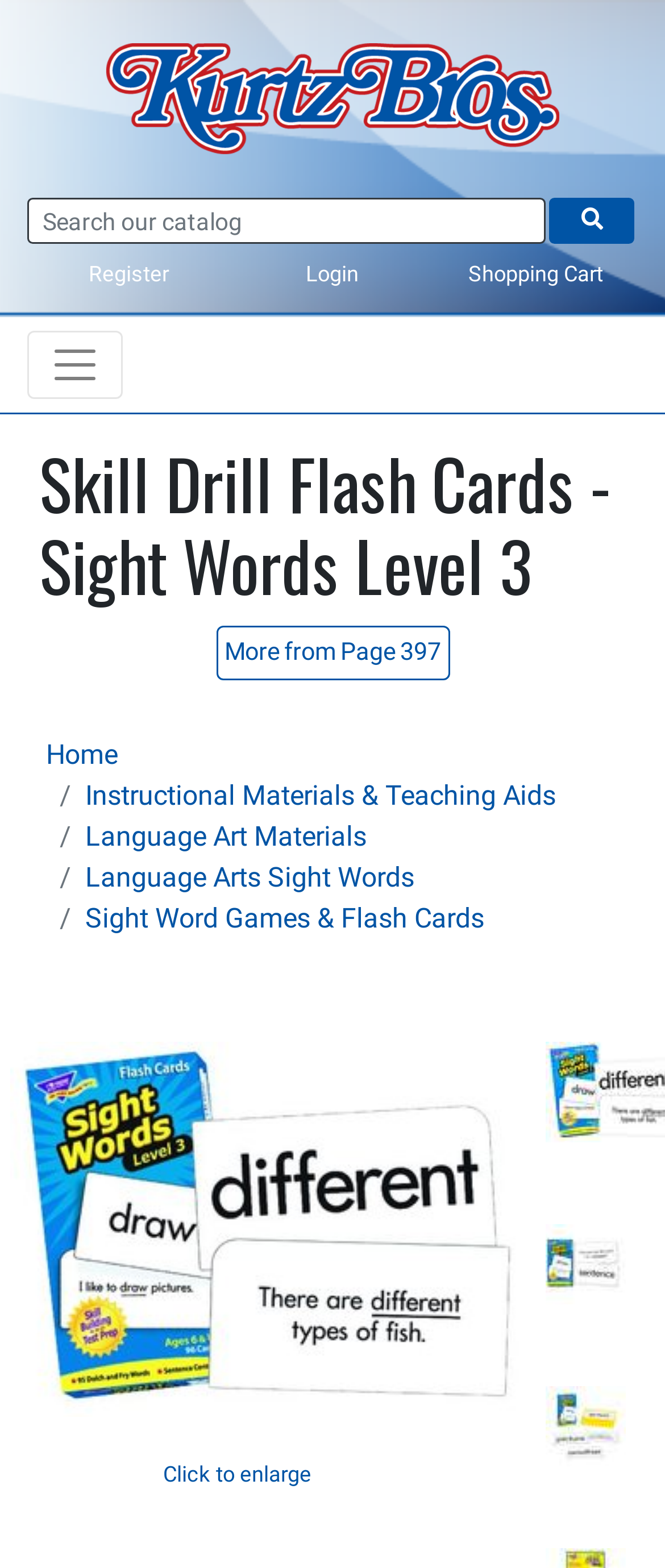Respond to the following question with a brief word or phrase:
How many links are in the breadcrumb navigation?

5